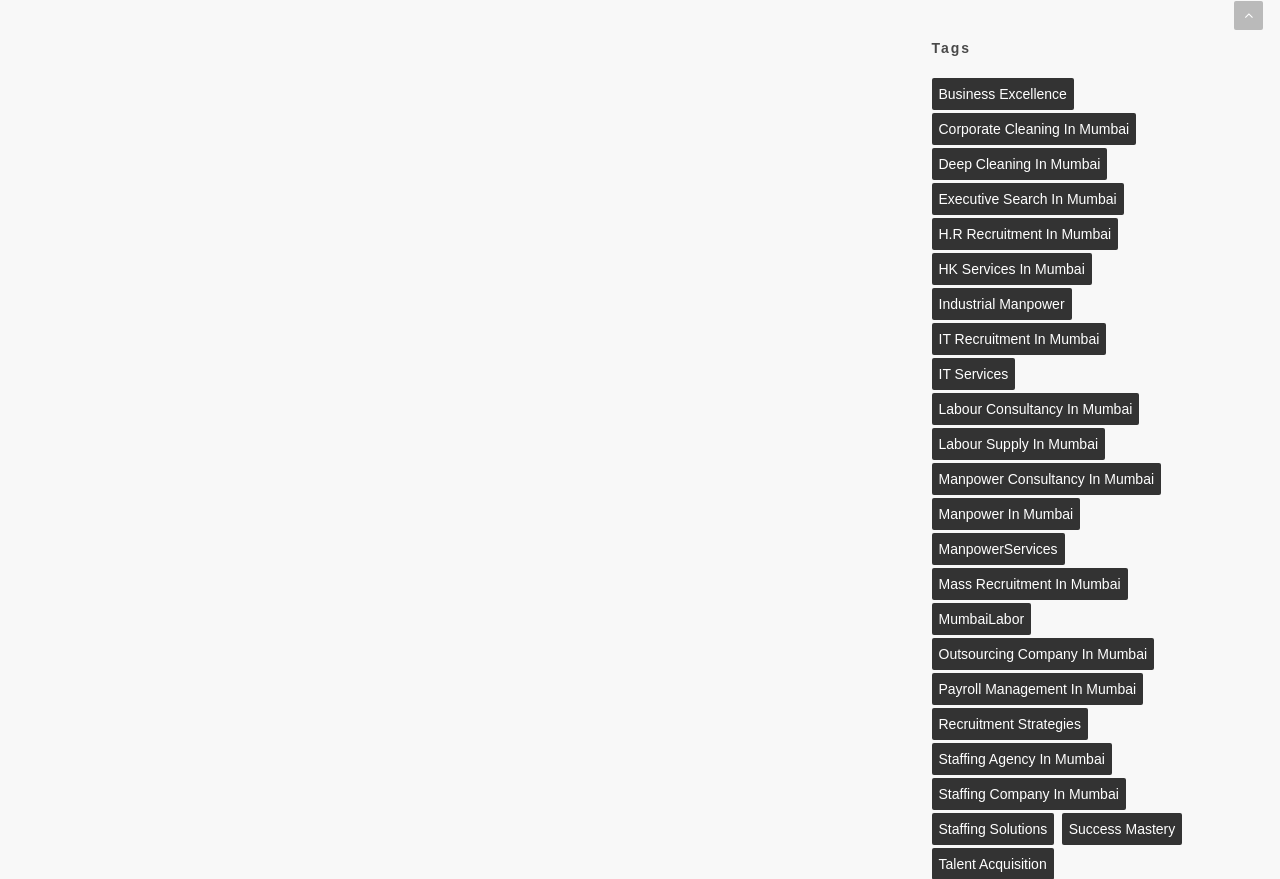Please identify the bounding box coordinates of the element's region that needs to be clicked to fulfill the following instruction: "Learn about Labour Consultancy in Mumbai". The bounding box coordinates should consist of four float numbers between 0 and 1, i.e., [left, top, right, bottom].

[0.728, 0.448, 0.89, 0.484]